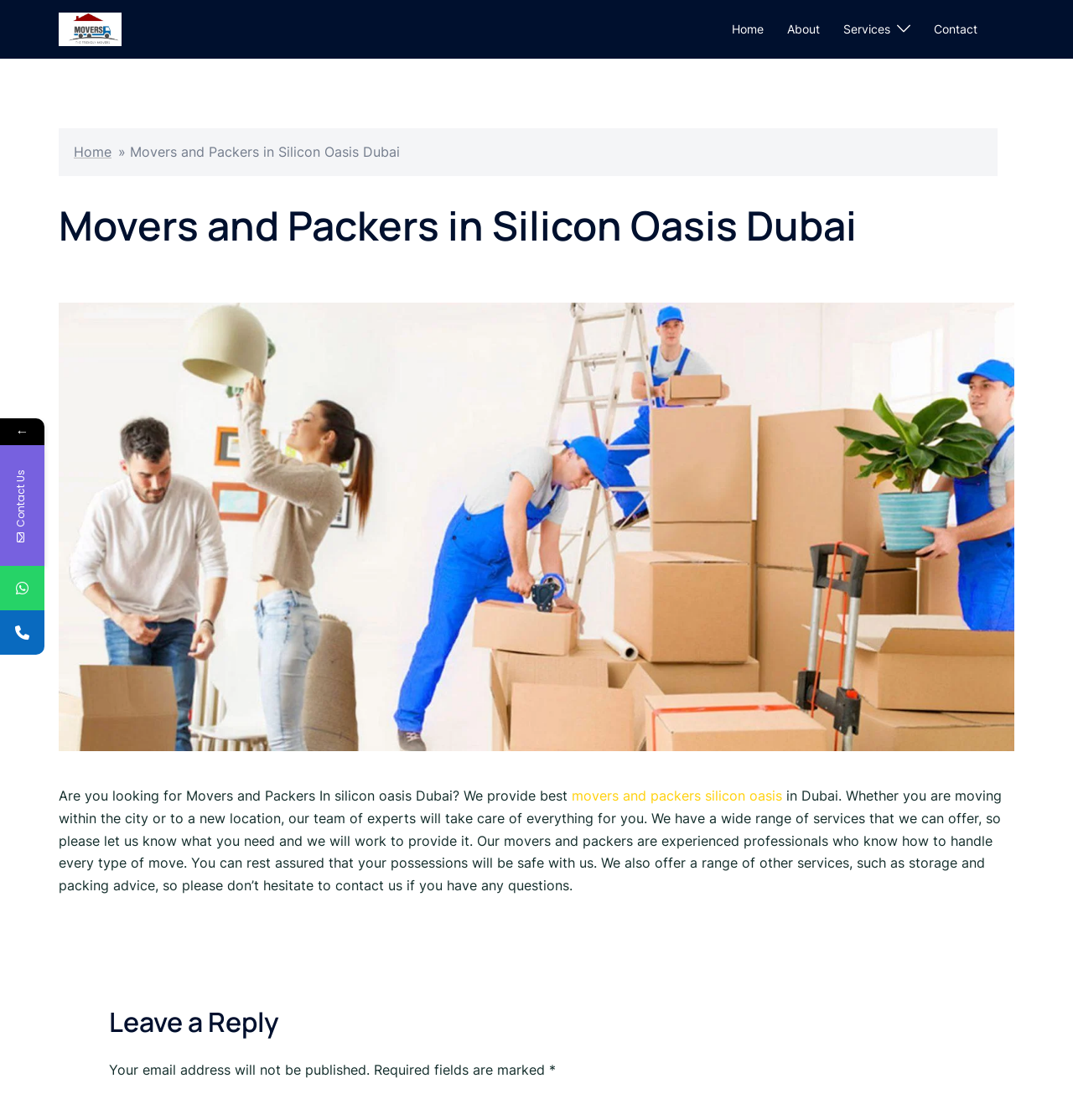What is the purpose of the 'Leave a Reply' section?
Answer the question with a detailed and thorough explanation.

The 'Leave a Reply' section is likely intended for users to leave a comment or question about the movers and packers services. This can be inferred from the heading 'Leave a Reply' and the presence of a text field below it.